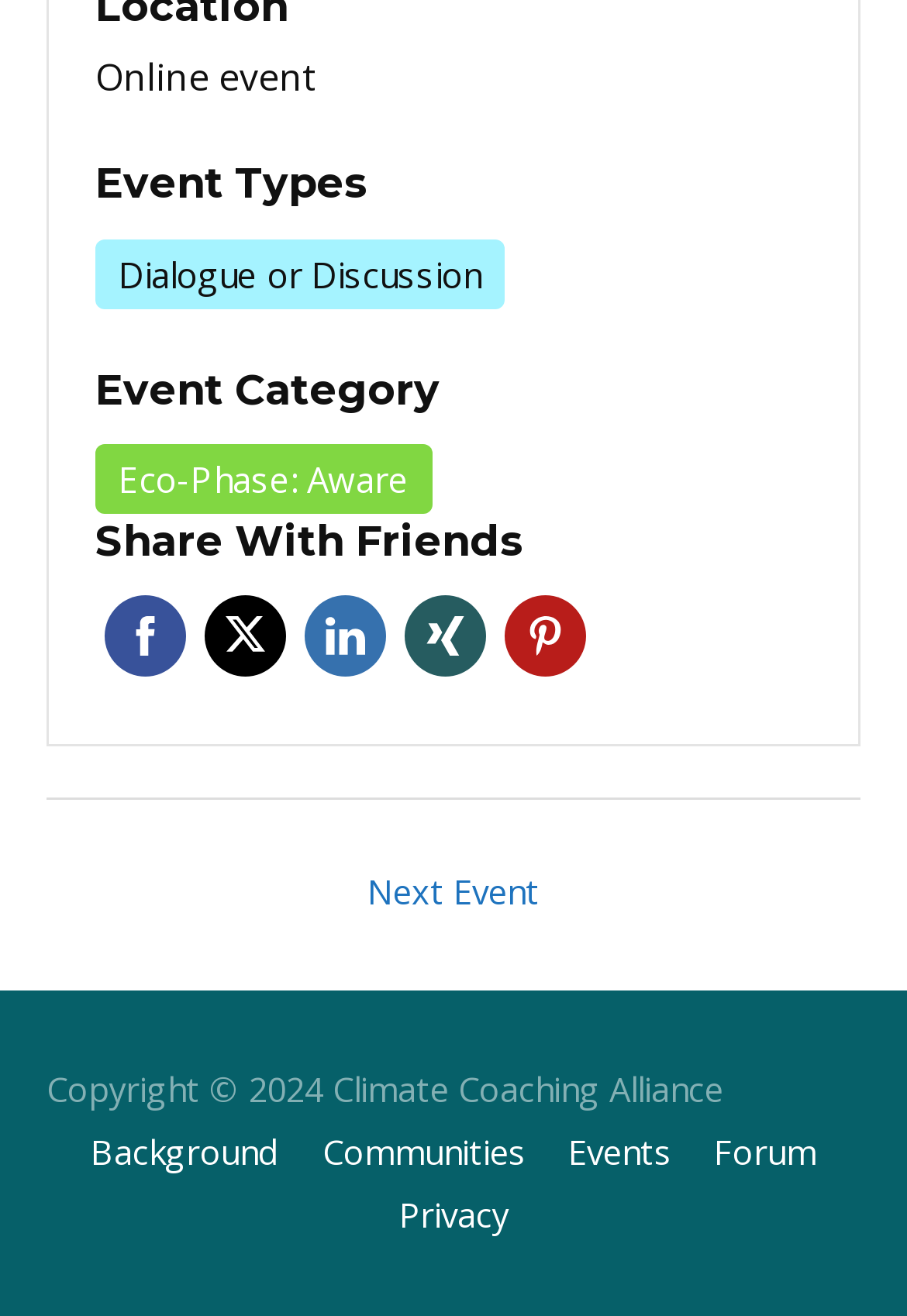Extract the bounding box of the UI element described as: "Eco-Phase: Aware".

[0.097, 0.332, 0.485, 0.396]